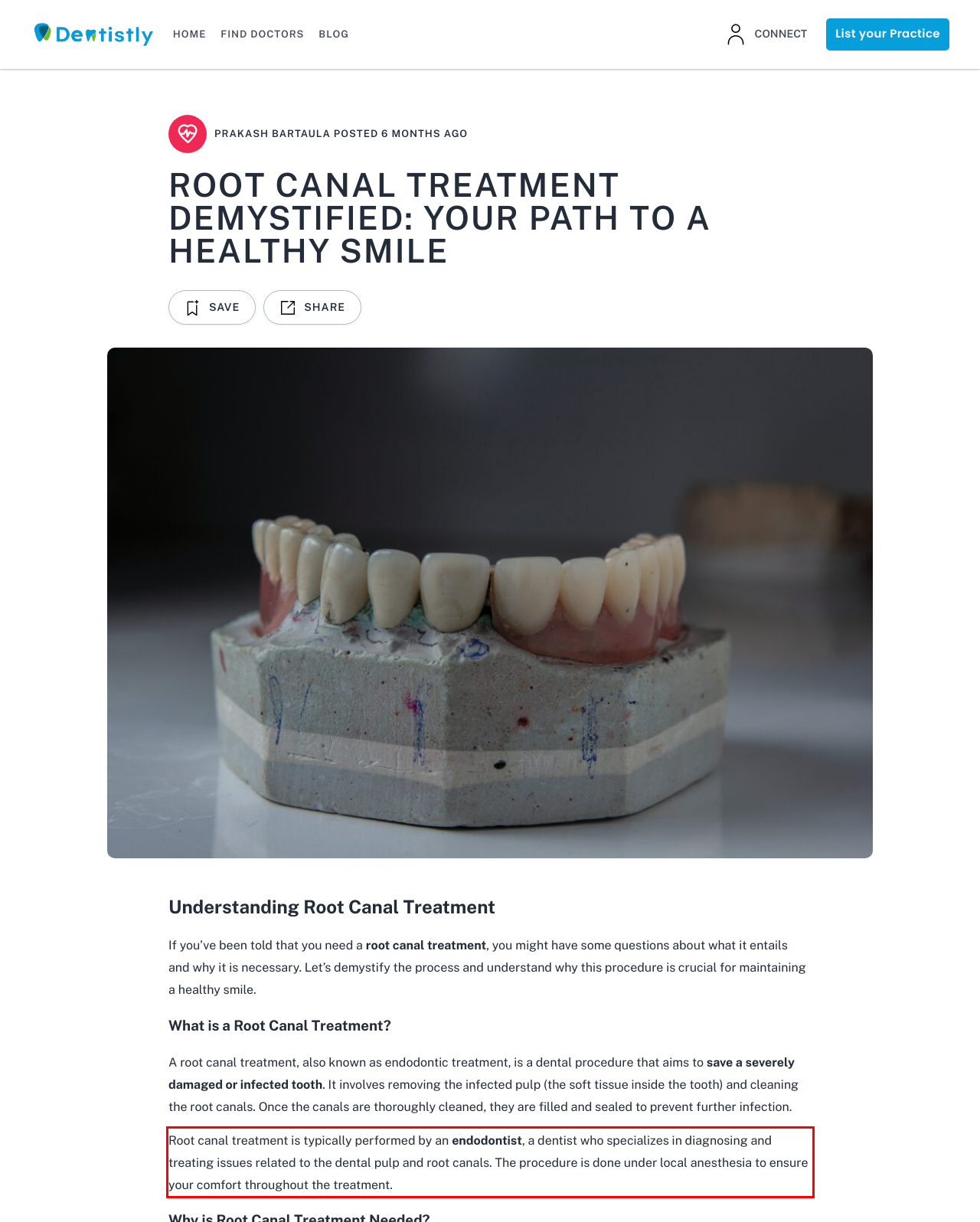Given a screenshot of a webpage with a red bounding box, please identify and retrieve the text inside the red rectangle.

Root canal treatment is typically performed by an endodontist, a dentist who specializes in diagnosing and treating issues related to the dental pulp and root canals. The procedure is done under local anesthesia to ensure your comfort throughout the treatment.